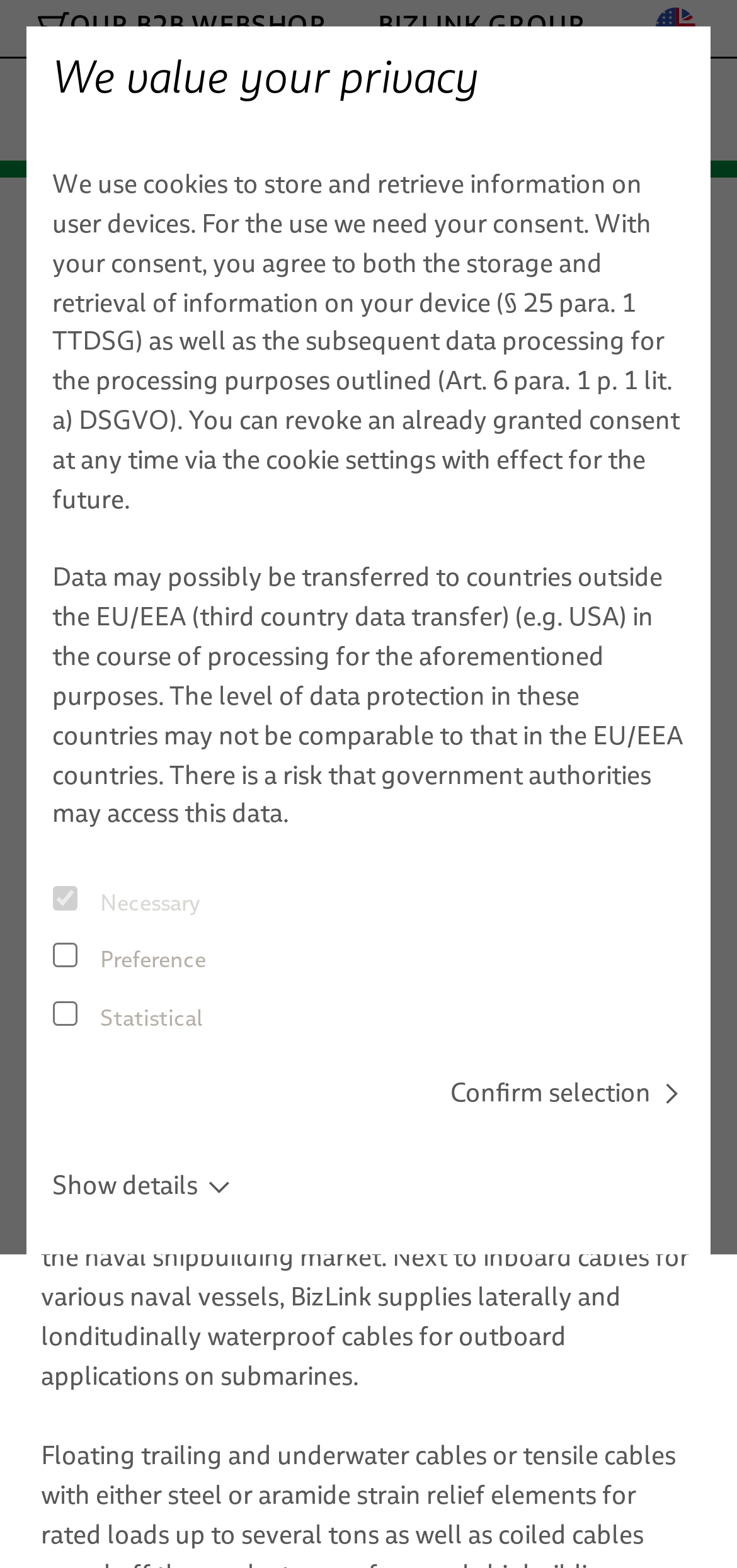Using the provided element description: "BizLink SeaLine® Ethernet (category) cables", identify the bounding box coordinates. The coordinates should be four floats between 0 and 1 in the order [left, top, right, bottom].

[0.067, 0.35, 0.933, 0.396]